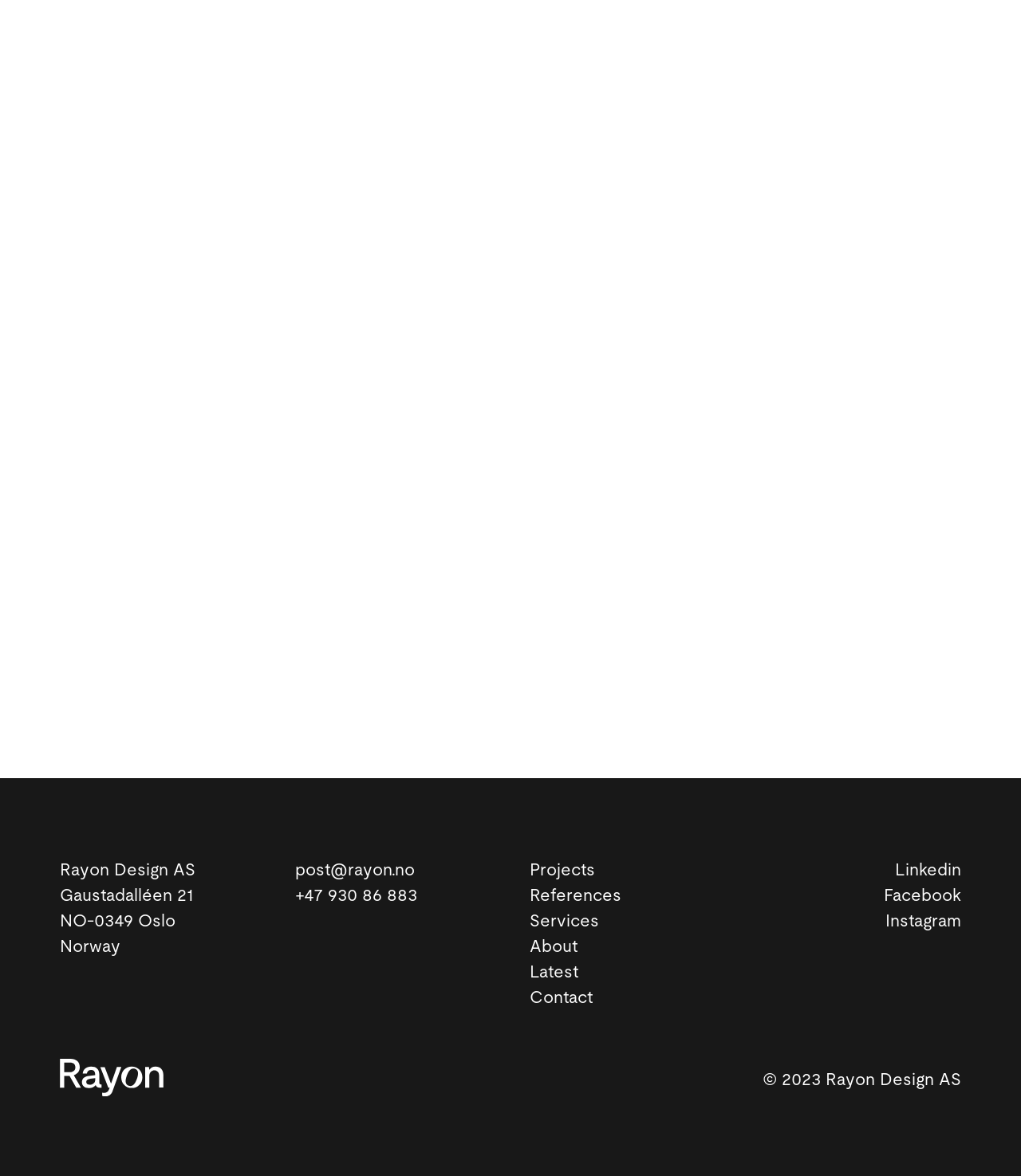Given the description of a UI element: "Get in touch!", identify the bounding box coordinates of the matching element in the webpage screenshot.

[0.588, 0.552, 0.719, 0.58]